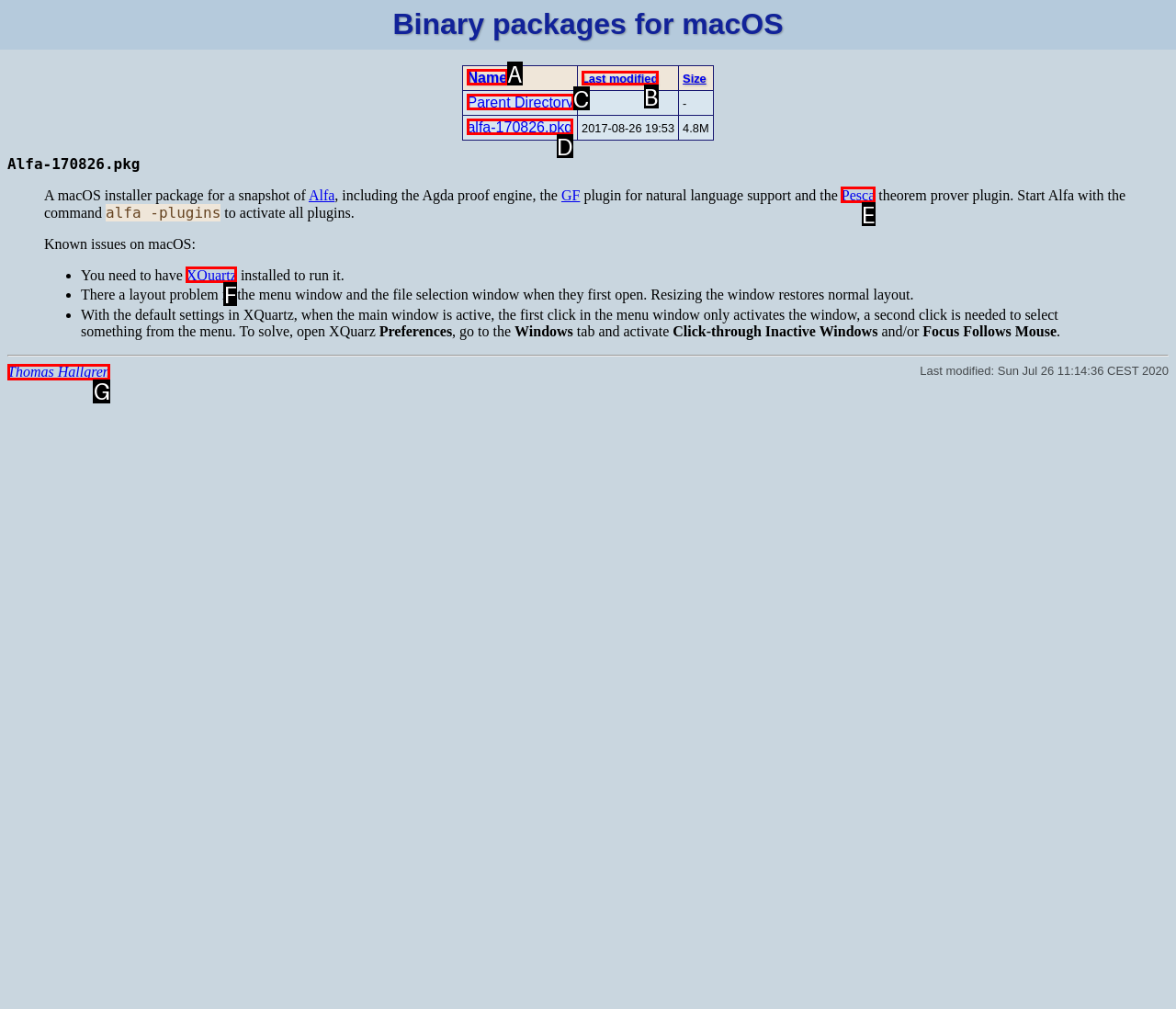Point out the HTML element that matches the following description: Parent Directory
Answer with the letter from the provided choices.

C